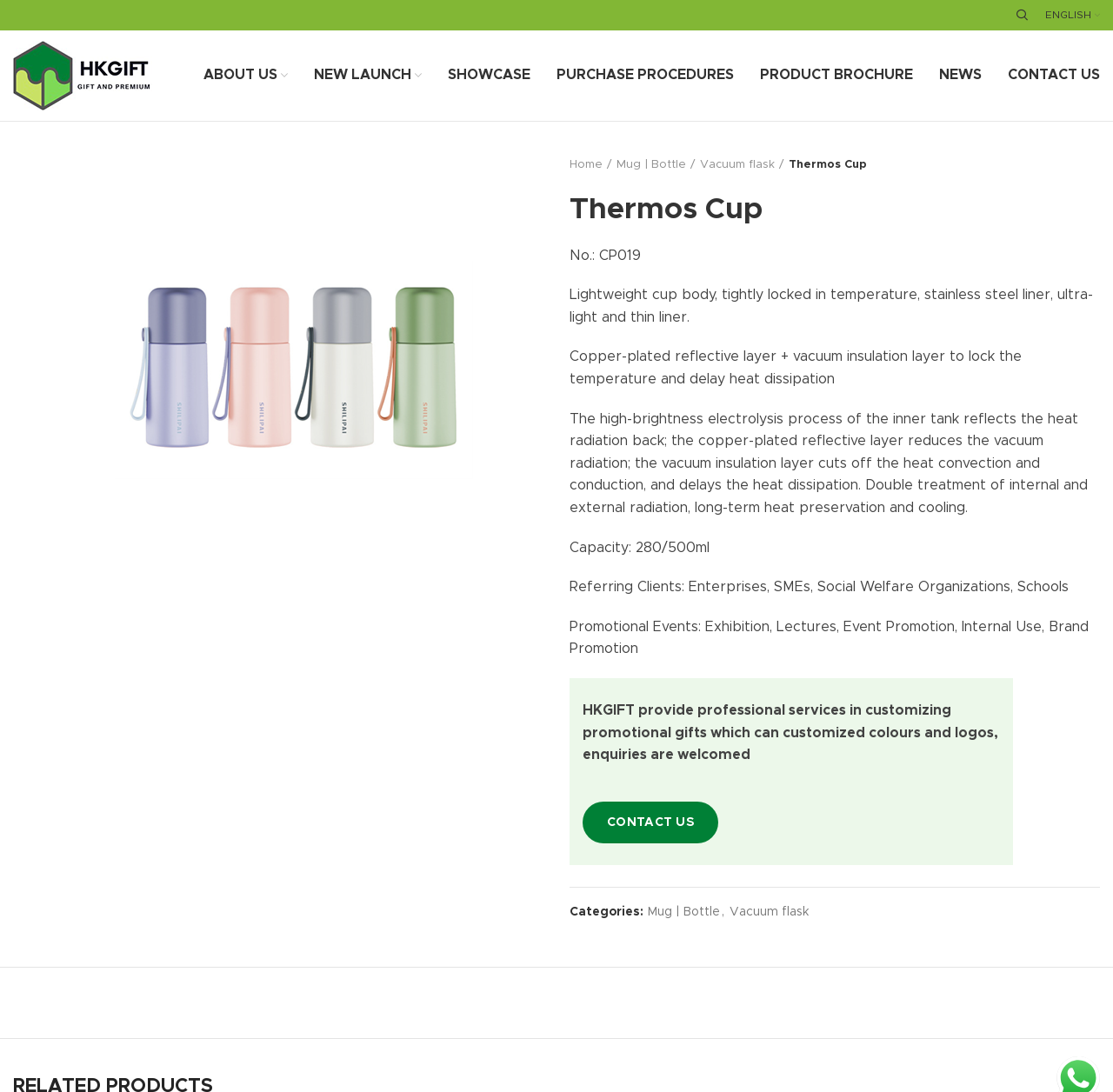Highlight the bounding box coordinates of the region I should click on to meet the following instruction: "Apply for County Conservationist".

None